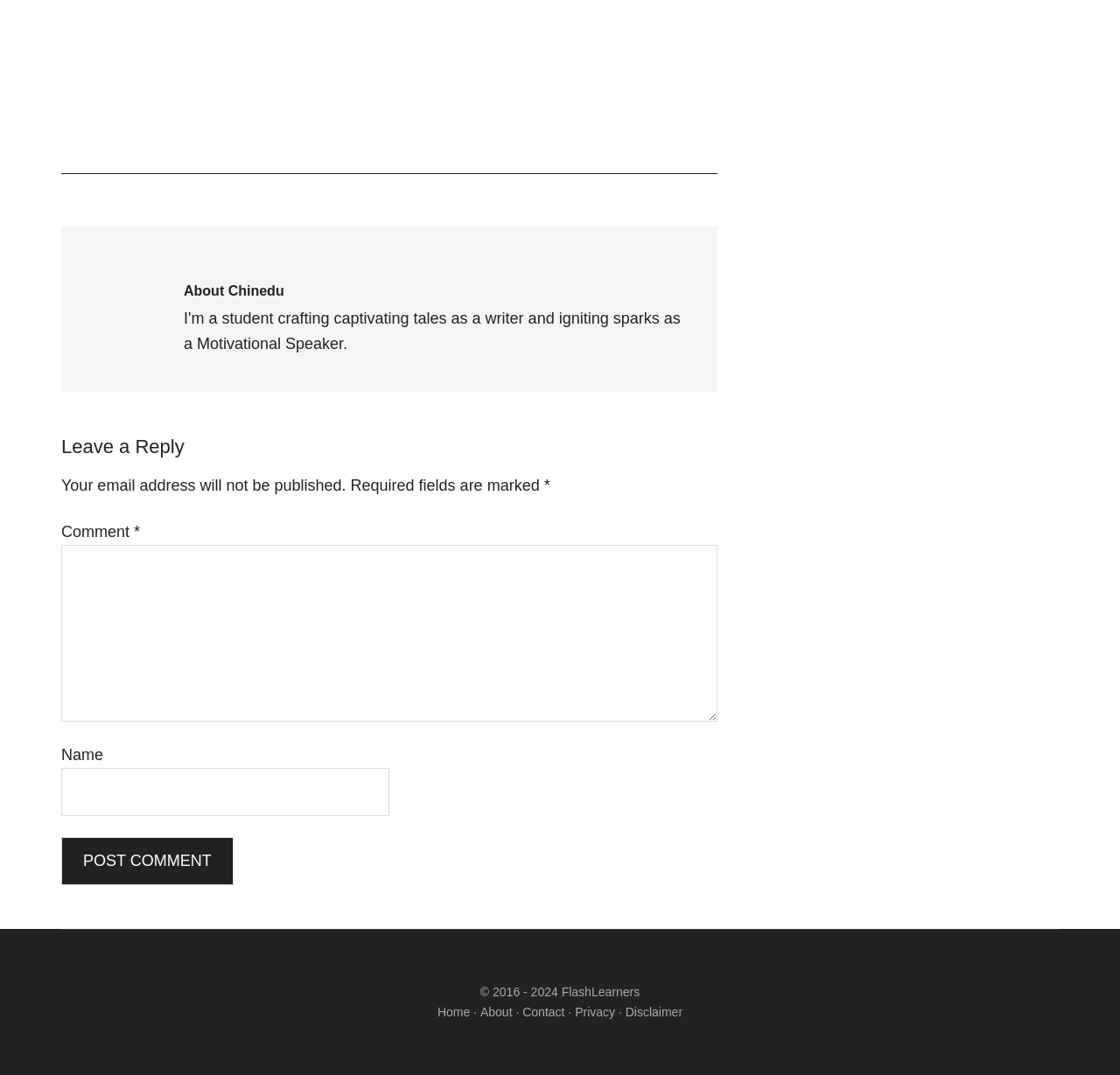Answer the question in a single word or phrase:
How many navigation links are there at the bottom of the webpage?

6